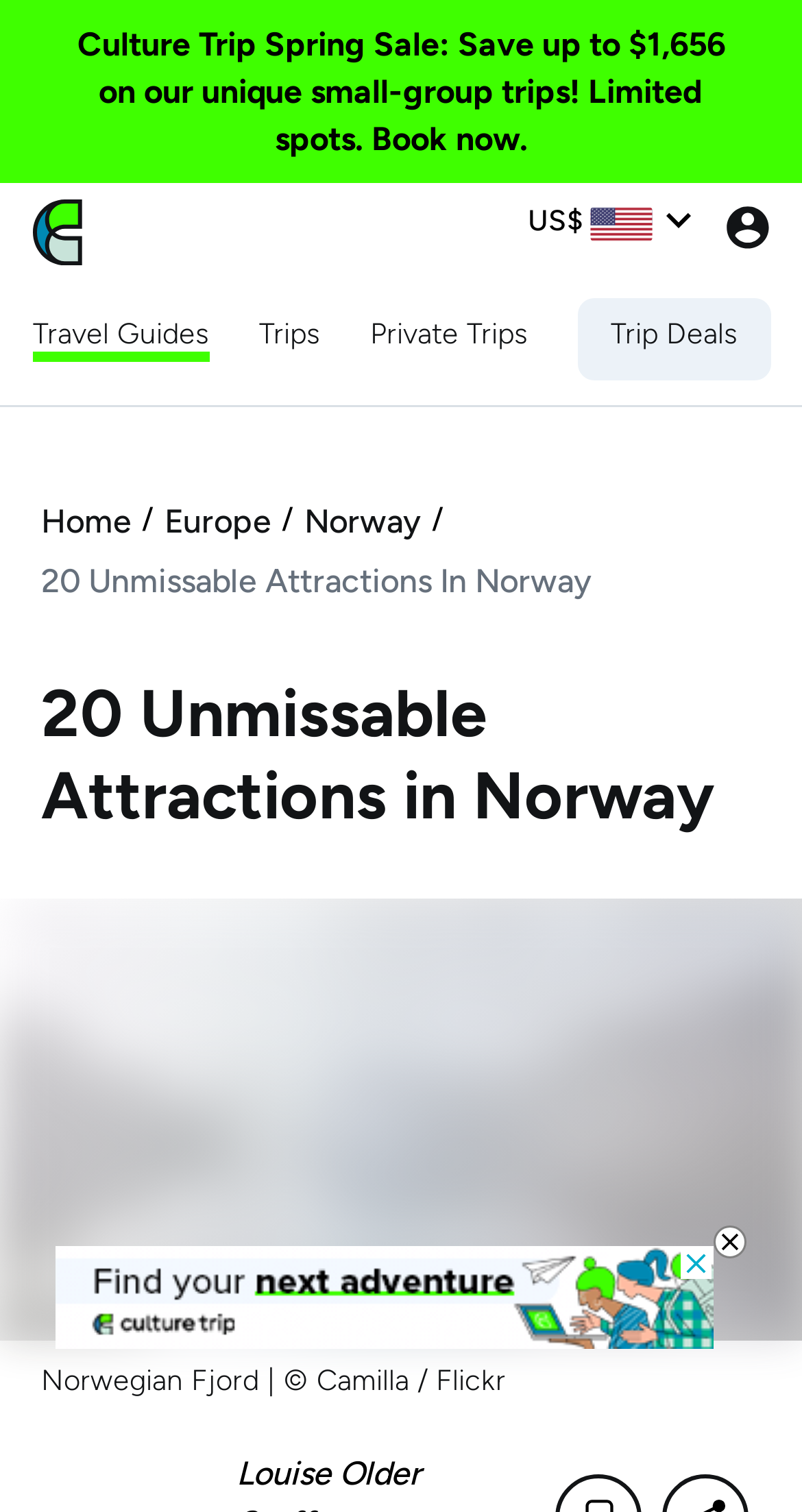Highlight the bounding box coordinates of the element that should be clicked to carry out the following instruction: "Click the Culture Trip logo". The coordinates must be given as four float numbers ranging from 0 to 1, i.e., [left, top, right, bottom].

[0.041, 0.139, 0.103, 0.165]